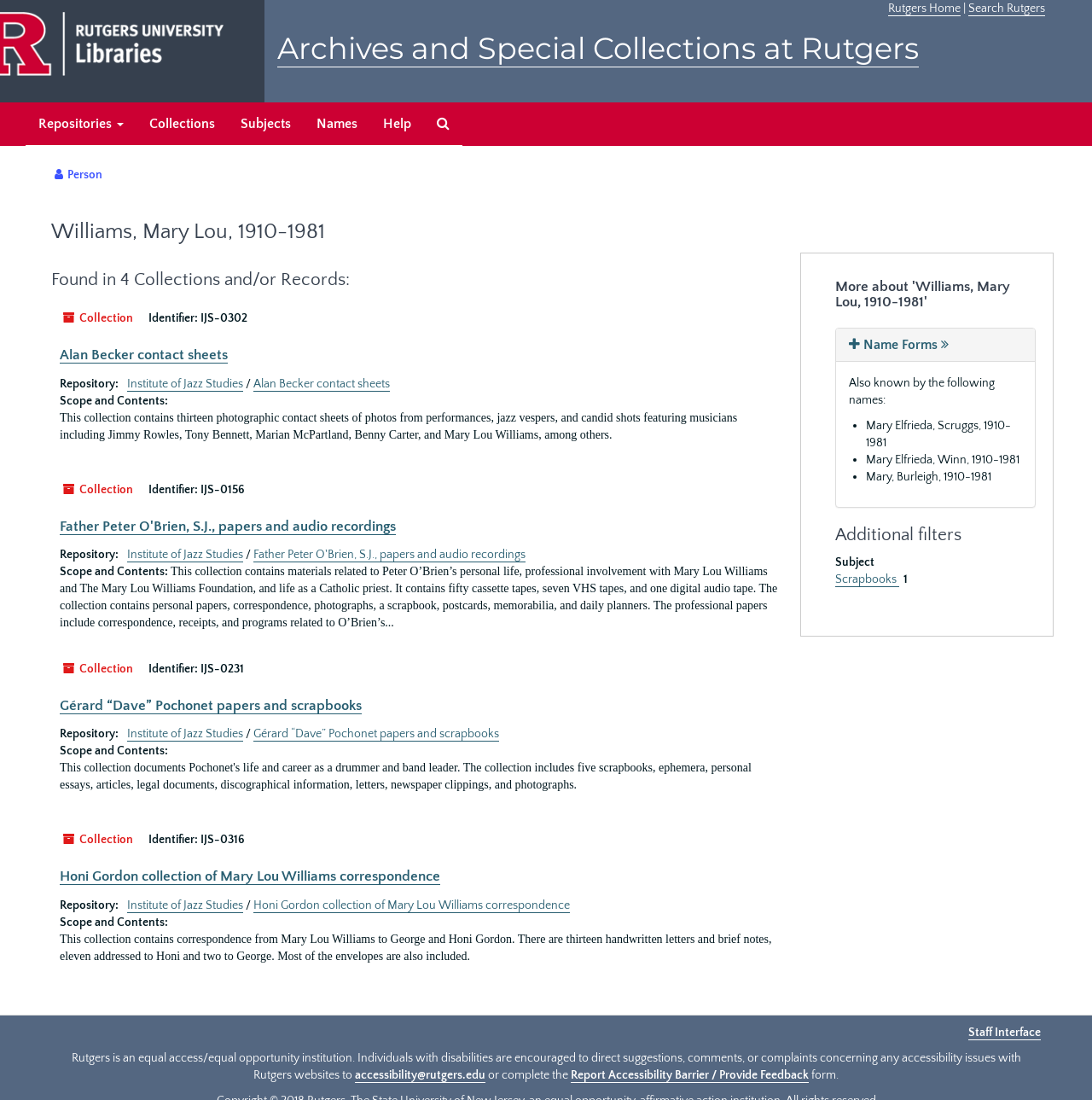Using the information in the image, give a comprehensive answer to the question: 
What is the name of the repository for the collections?

The repository for the collections is the Institute of Jazz Studies, which is mentioned in the Repository section of each collection.